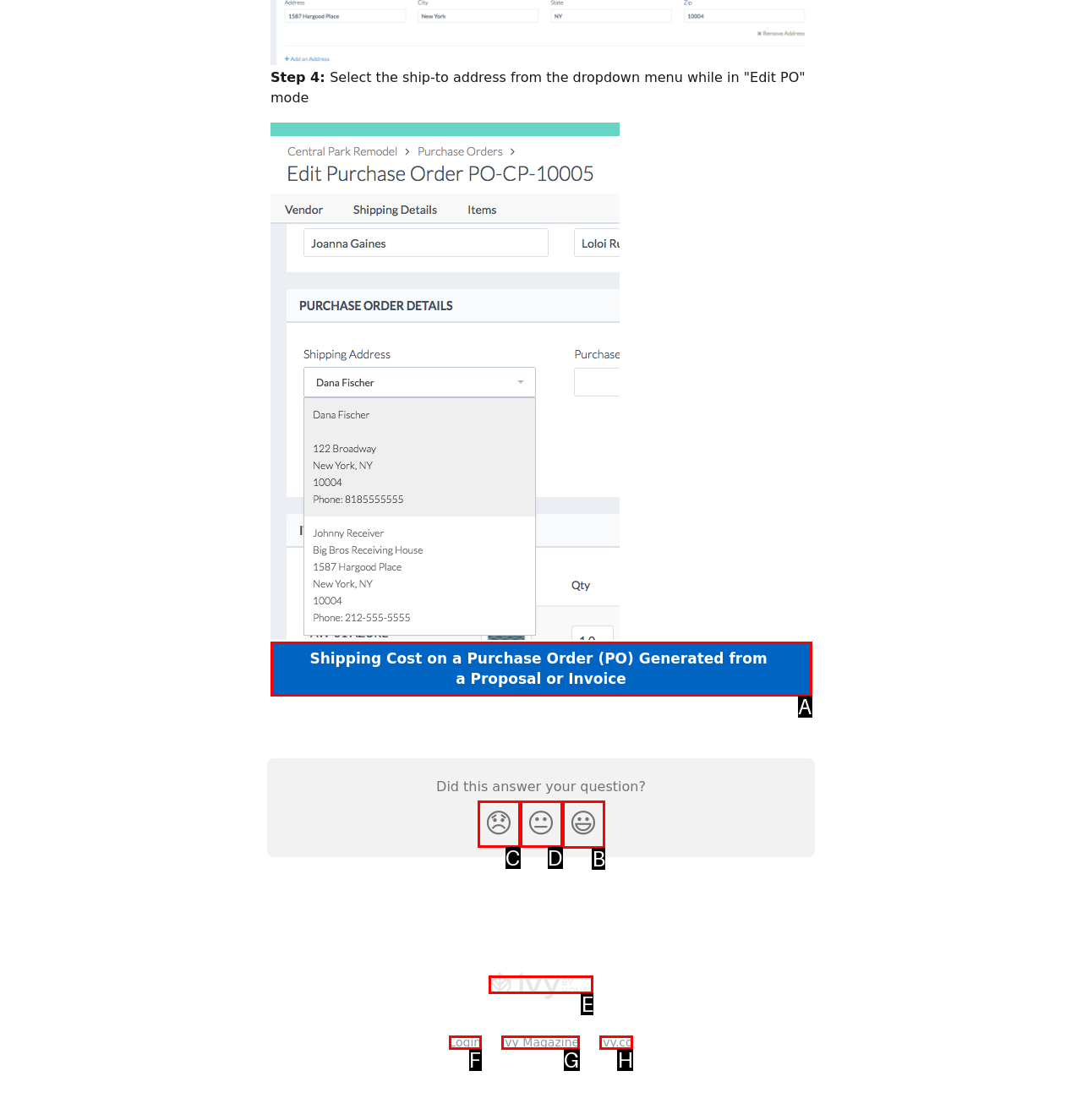Identify which lettered option to click to carry out the task: Click on 'However as a Transitional Device'. Provide the letter as your answer.

None